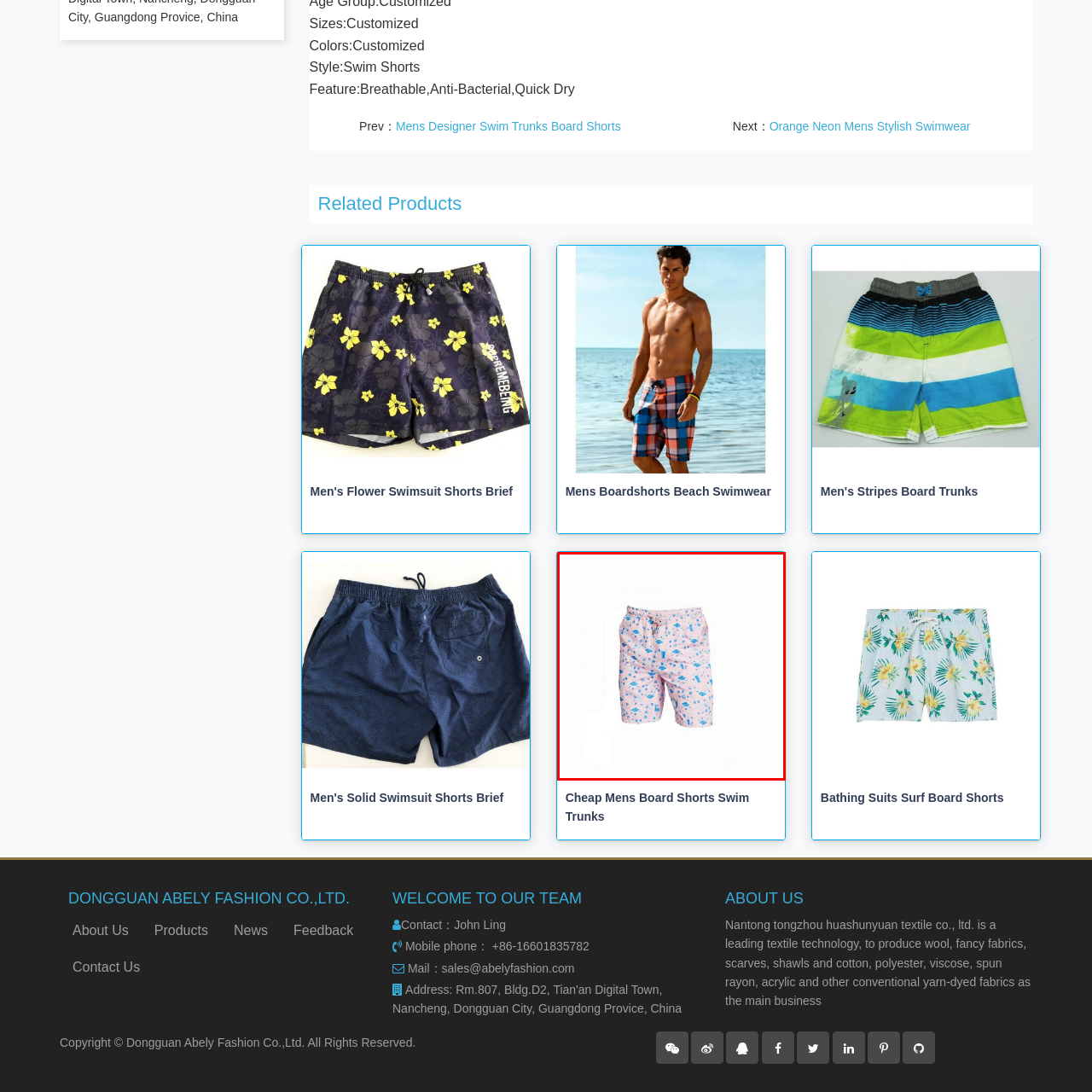What is the purpose of the drawstring on the swim trunks?
Focus on the red bounded area in the image and respond to the question with a concise word or phrase.

Secure fit